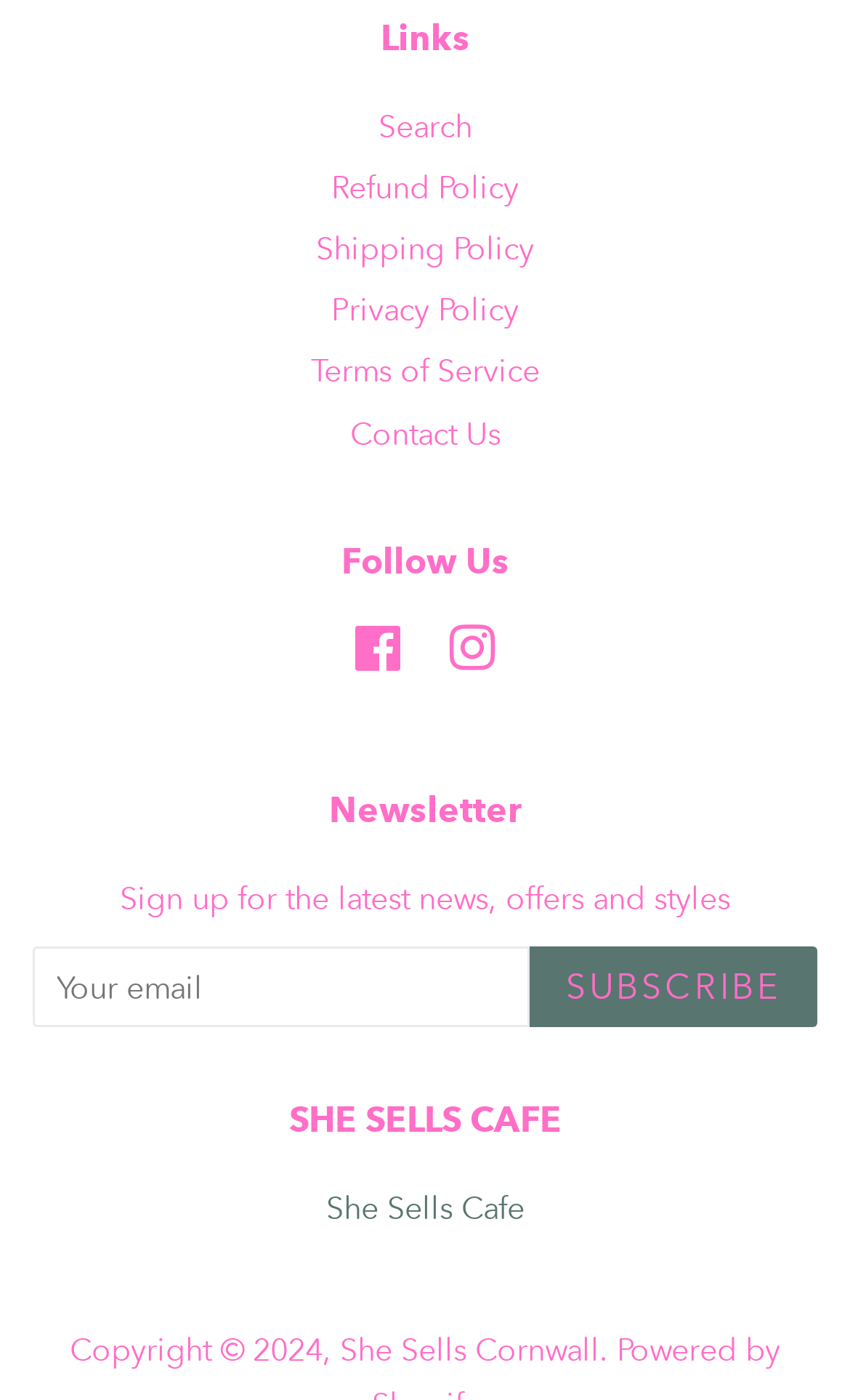Please determine the bounding box coordinates of the clickable area required to carry out the following instruction: "Search the website". The coordinates must be four float numbers between 0 and 1, represented as [left, top, right, bottom].

[0.445, 0.076, 0.555, 0.104]